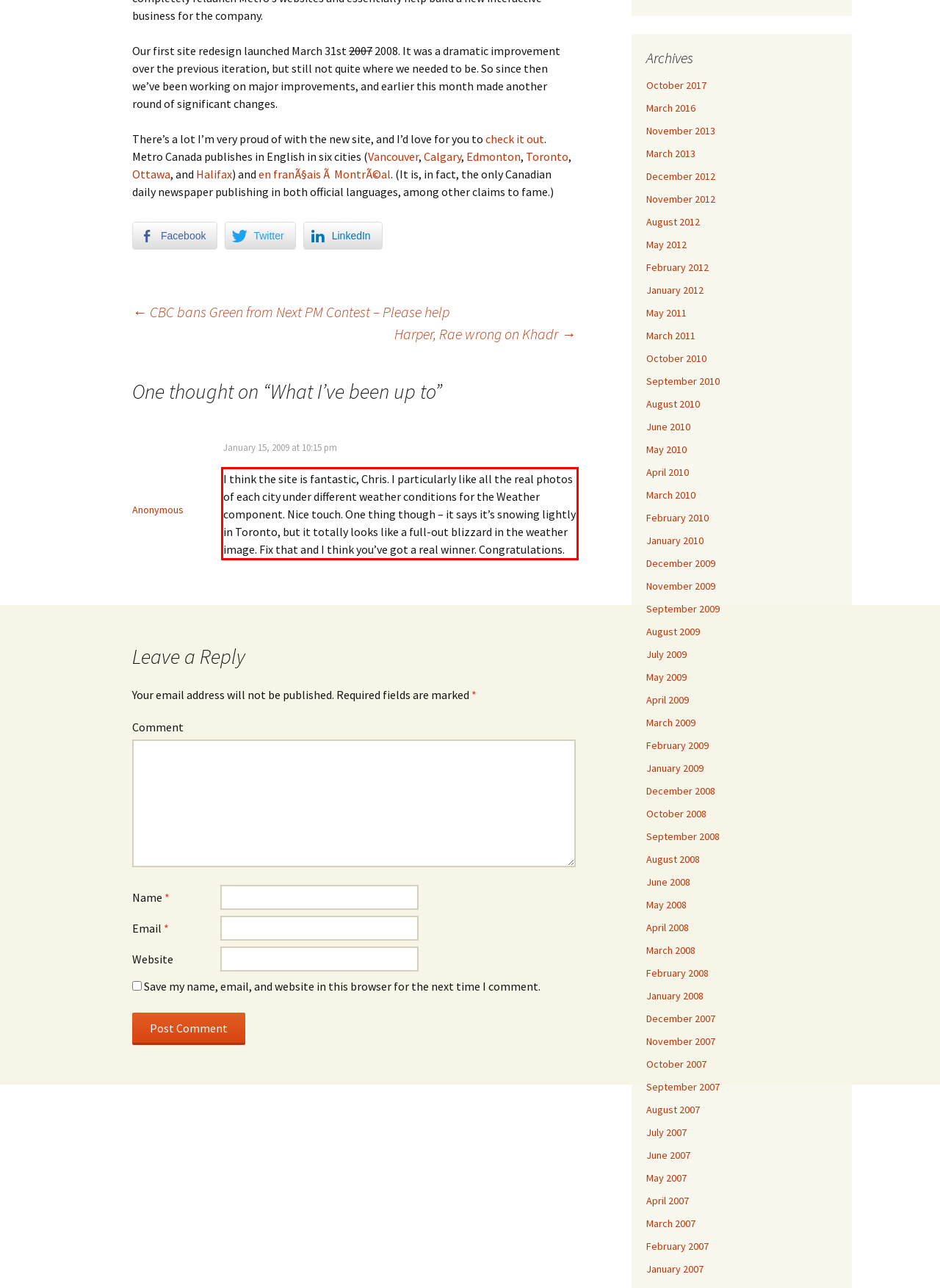Please extract the text content within the red bounding box on the webpage screenshot using OCR.

I think the site is fantastic, Chris. I particularly like all the real photos of each city under different weather conditions for the Weather component. Nice touch. One thing though – it says it’s snowing lightly in Toronto, but it totally looks like a full-out blizzard in the weather image. Fix that and I think you’ve got a real winner. Congratulations.